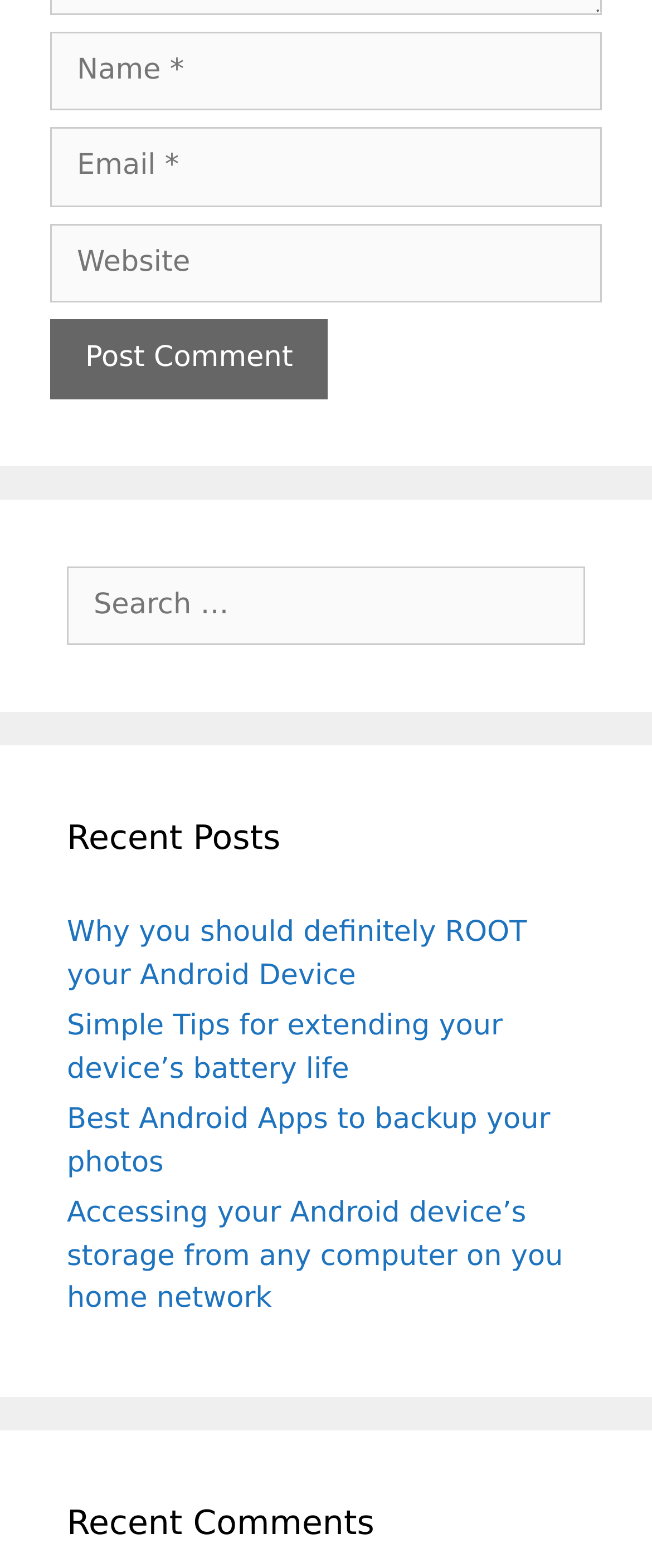Determine the bounding box coordinates of the clickable element to achieve the following action: 'Type your email'. Provide the coordinates as four float values between 0 and 1, formatted as [left, top, right, bottom].

[0.077, 0.081, 0.923, 0.132]